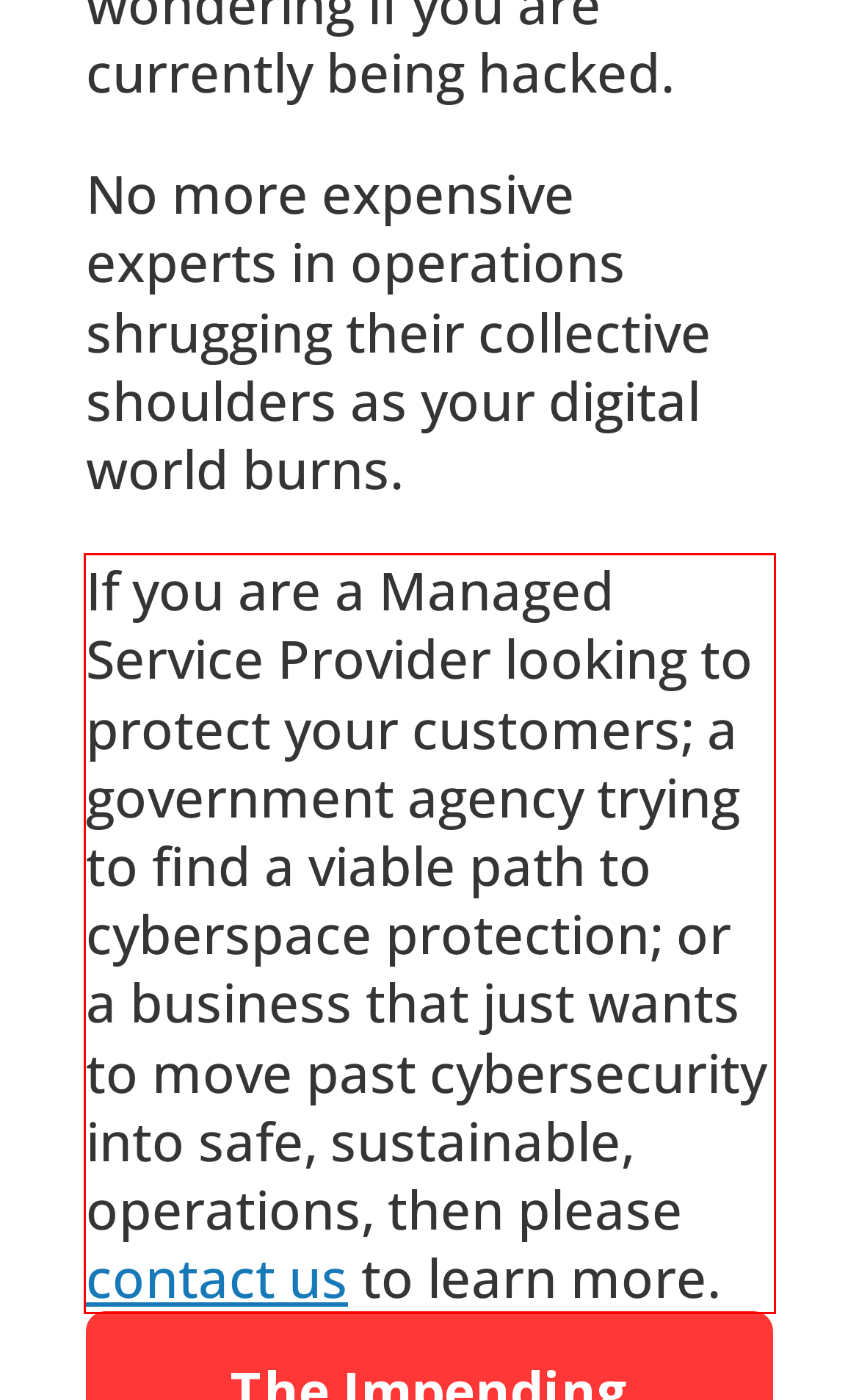There is a screenshot of a webpage with a red bounding box around a UI element. Please use OCR to extract the text within the red bounding box.

If you are a Managed Service Provider looking to protect your customers; a government agency trying to find a viable path to cyberspace protection; or a business that just wants to move past cybersecurity into safe, sustainable, operations, then please contact us to learn more.